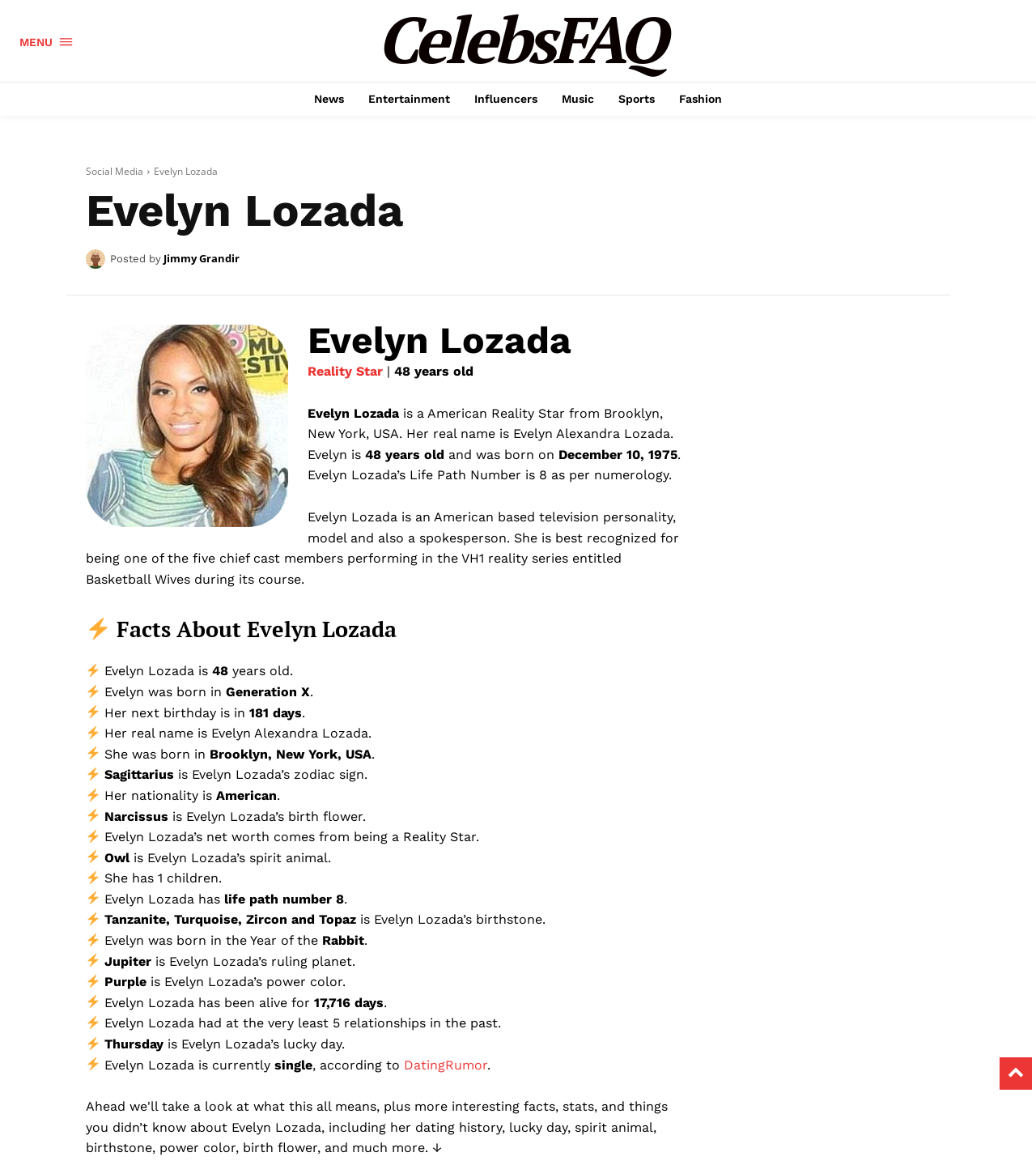Find the bounding box coordinates of the element's region that should be clicked in order to follow the given instruction: "Click on the 'MENU' link". The coordinates should consist of four float numbers between 0 and 1, i.e., [left, top, right, bottom].

[0.019, 0.02, 0.07, 0.05]